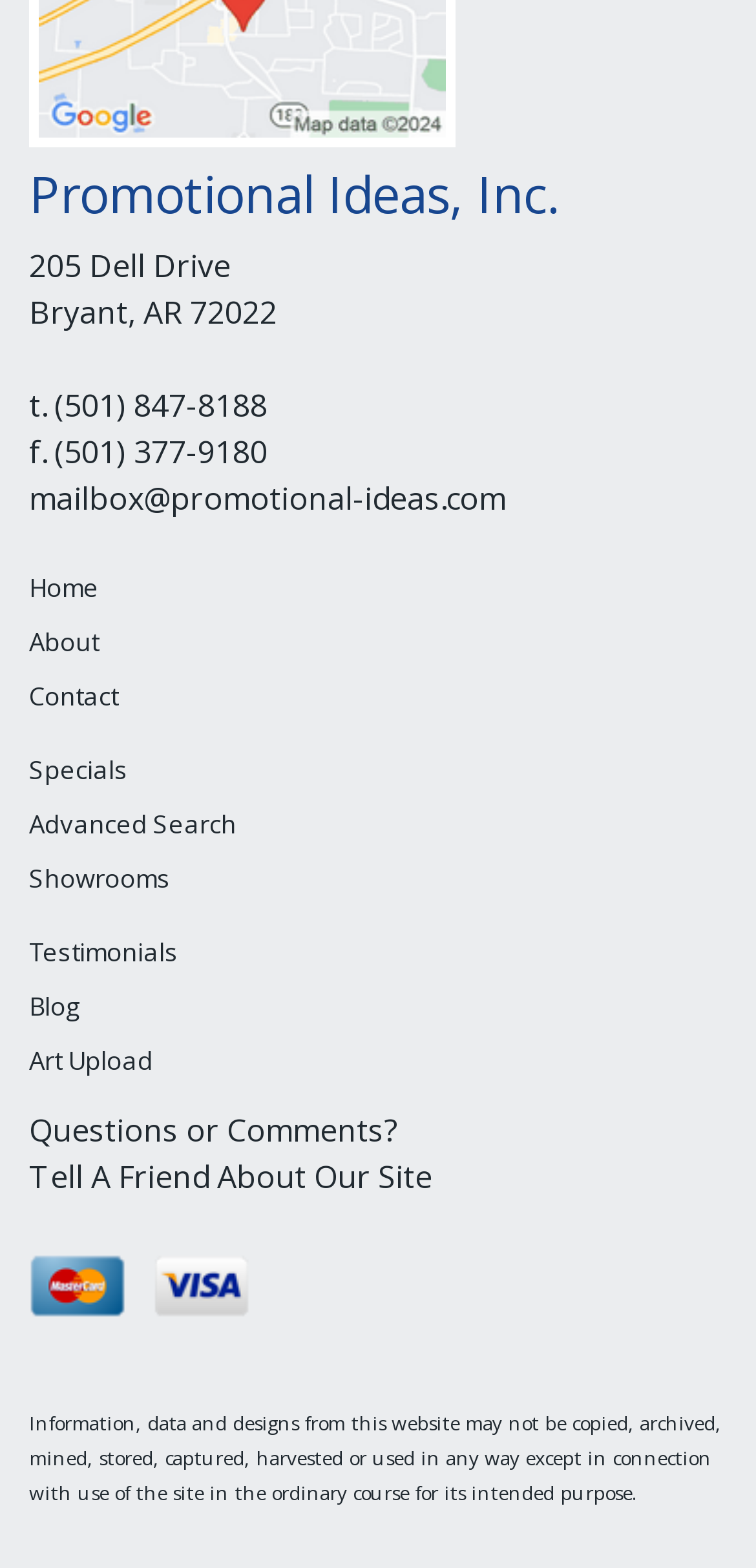Identify the bounding box coordinates for the region to click in order to carry out this instruction: "View testimonials". Provide the coordinates using four float numbers between 0 and 1, formatted as [left, top, right, bottom].

[0.038, 0.589, 0.962, 0.624]